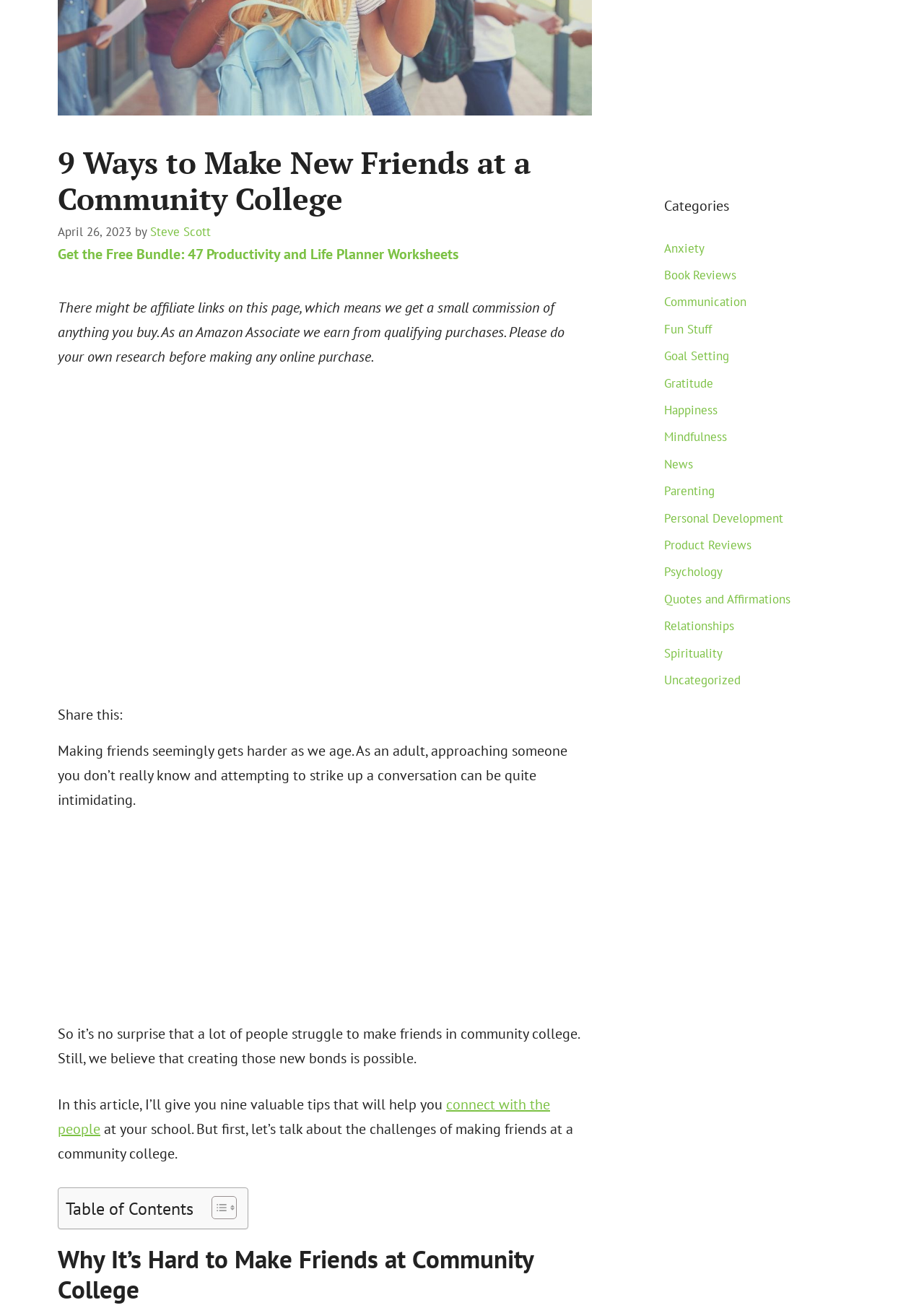Using the description: "Quotes and Affirmations", determine the UI element's bounding box coordinates. Ensure the coordinates are in the format of four float numbers between 0 and 1, i.e., [left, top, right, bottom].

[0.719, 0.45, 0.855, 0.462]